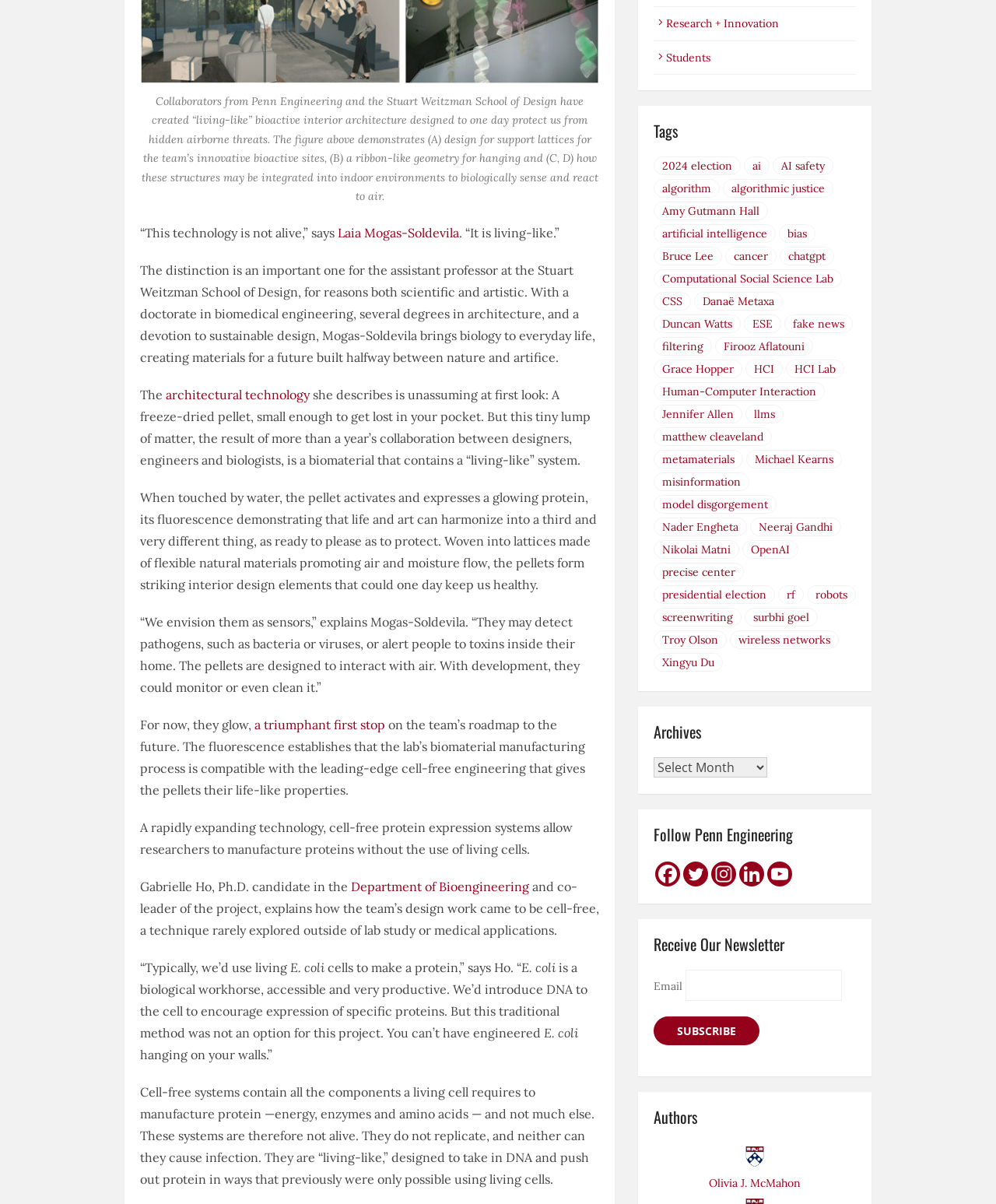Refer to the element description cancer and identify the corresponding bounding box in the screenshot. Format the coordinates as (top-left x, top-left y, bottom-right x, bottom-right y) with values in the range of 0 to 1.

[0.728, 0.205, 0.78, 0.22]